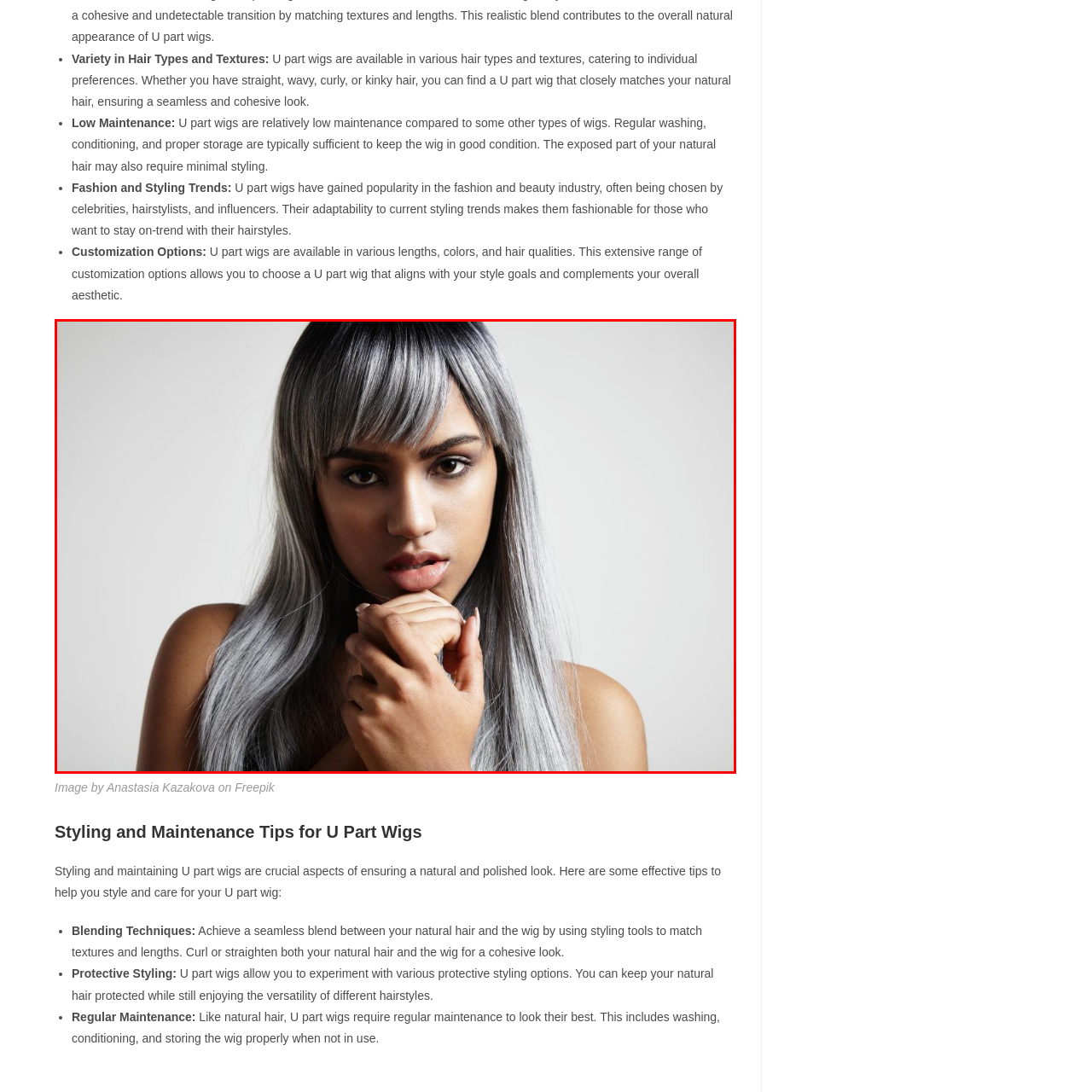Write a detailed description of the image enclosed in the red-bordered box.

The image showcases a striking gray wig styled with straight strands and blunt bangs, giving it a modern and fashionable look. The model, with an alluring gaze, complements the wig's color and texture, highlighting its versatility and appeal. This most likely represents the trends in U part wigs, which are celebrated for their adaptability to different hairstyles and personal preferences. U part wigs, known for their low maintenance and wide range of customization options, have become a staple in the beauty and fashion industry. This specific wig type is perfect for those looking to enhance their style effortlessly, blending seamlessly with natural hair for a polished, cohesive appearance. The image is attributed to Anastasia Kazakova on Freepik, emphasizing its professional quality and visual allure.